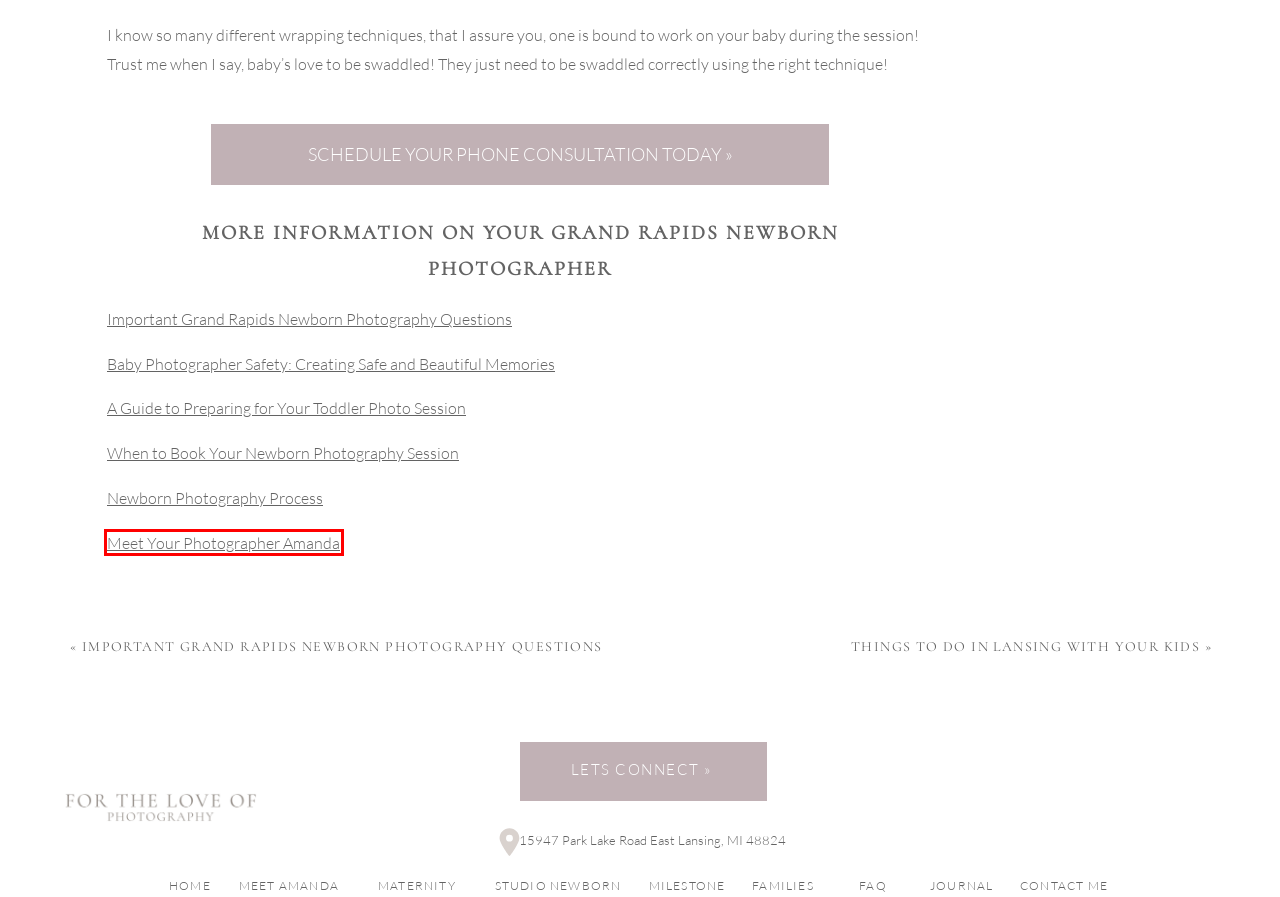You have been given a screenshot of a webpage with a red bounding box around a UI element. Select the most appropriate webpage description for the new webpage that appears after clicking the element within the red bounding box. The choices are:
A. Important Grand Rapids Newborn Photography Questions
B. Blog Tips | For The Love Of Photography
C. Contact
D. Maternity Photography Archives | For The Love Of Photography
E. A Guide to Preparing for Your Toddler Photo Session
F. Things to Do in Lansing with Your Kids
G. About Your Lansing & Brighton Photographer
H. Baby Photographer Safety: Creating Safe and Beautiful Memories

G